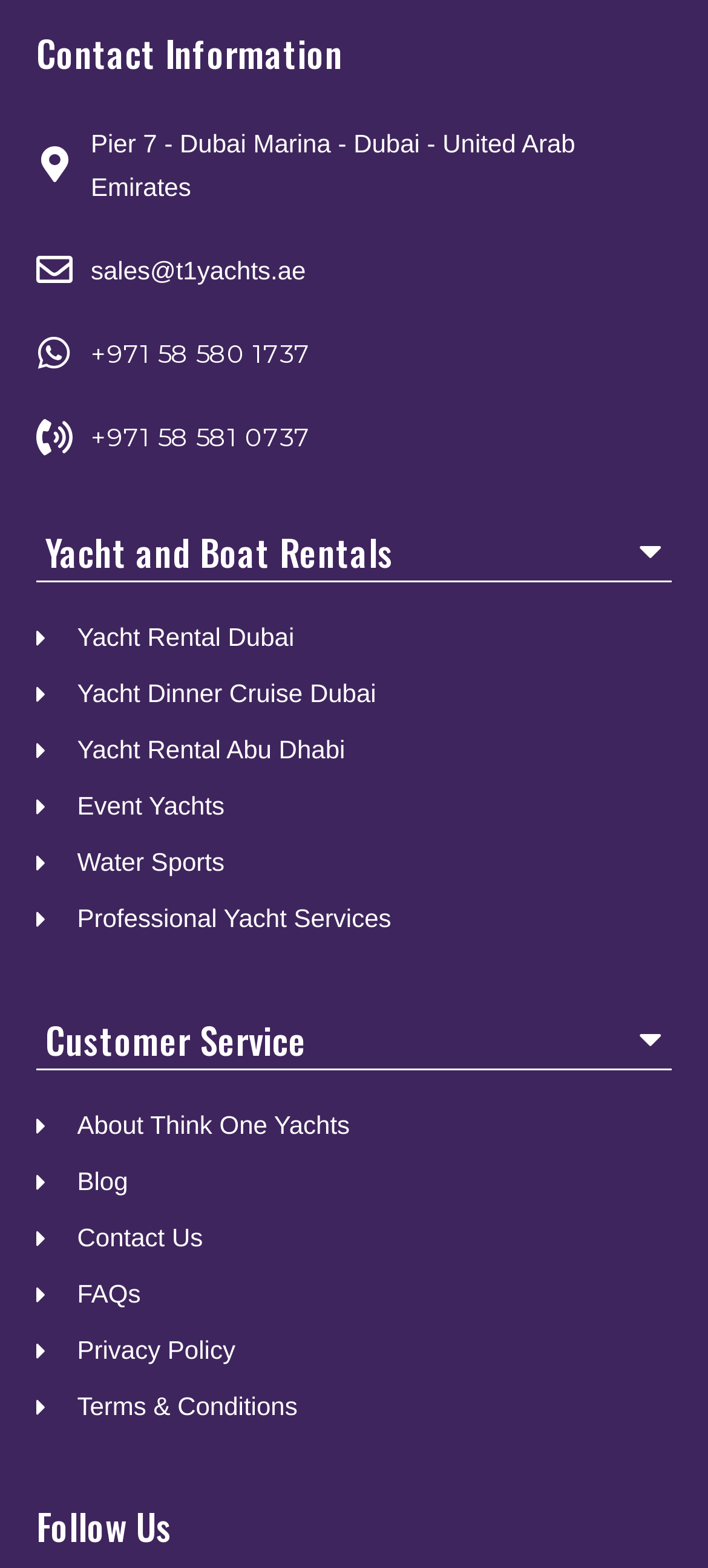Determine the bounding box coordinates of the clickable region to execute the instruction: "Call for Dent Repair". The coordinates should be four float numbers between 0 and 1, denoted as [left, top, right, bottom].

None